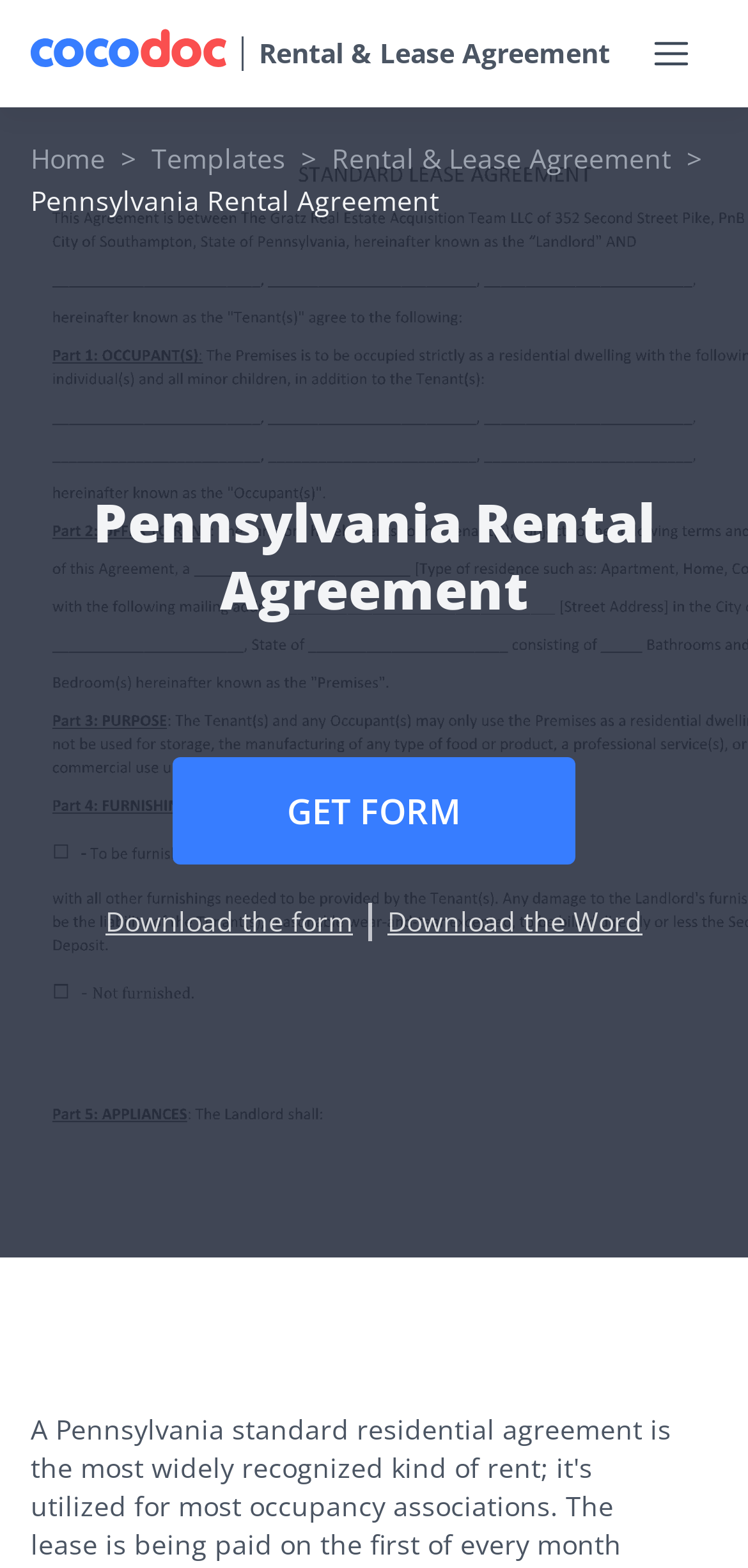Identify the bounding box coordinates for the region to click in order to carry out this instruction: "Download the Word". Provide the coordinates using four float numbers between 0 and 1, formatted as [left, top, right, bottom].

[0.492, 0.575, 0.879, 0.6]